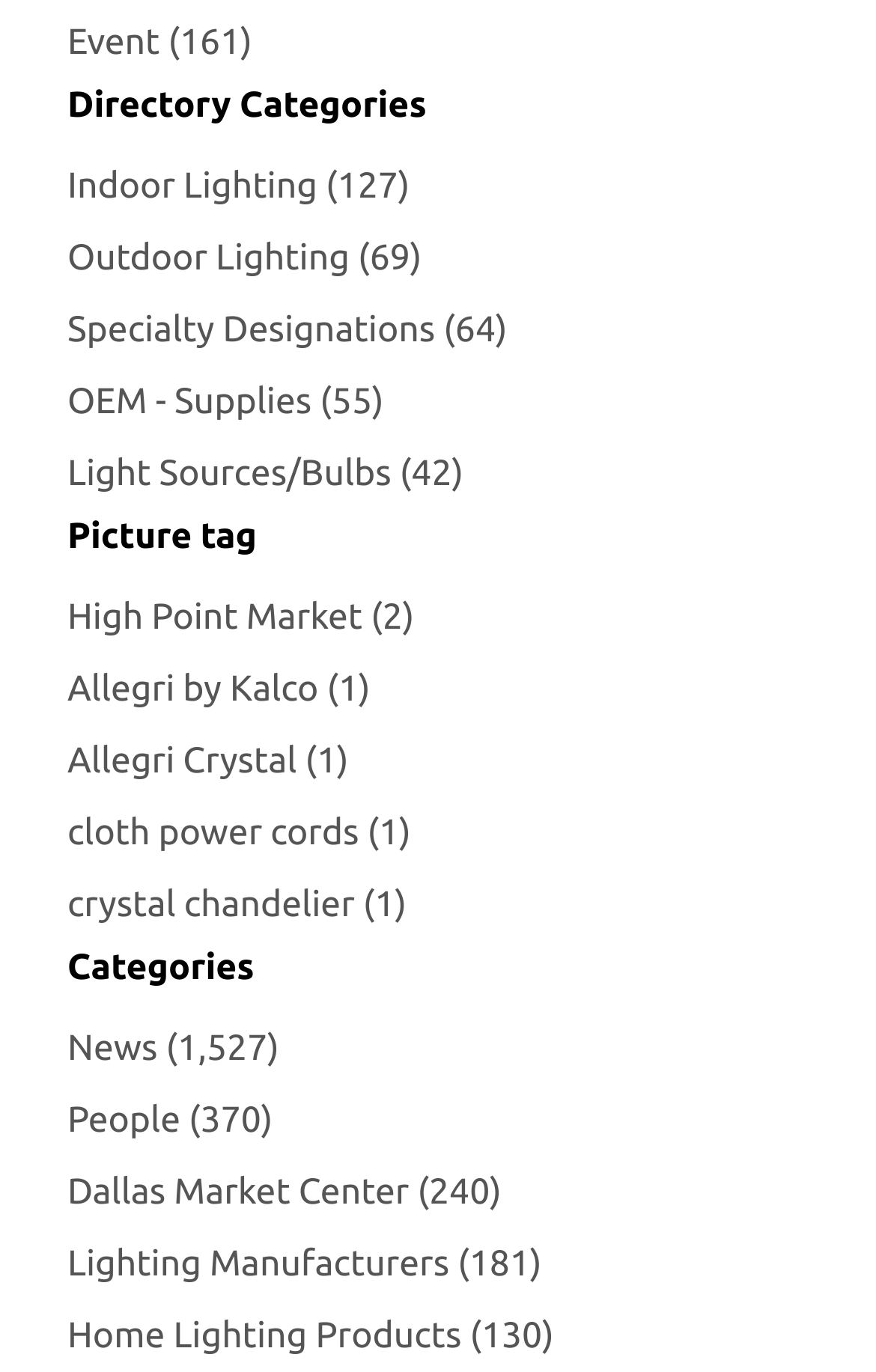Using the description "Specialty Designations (64)", predict the bounding box of the relevant HTML element.

[0.077, 0.218, 0.579, 0.264]